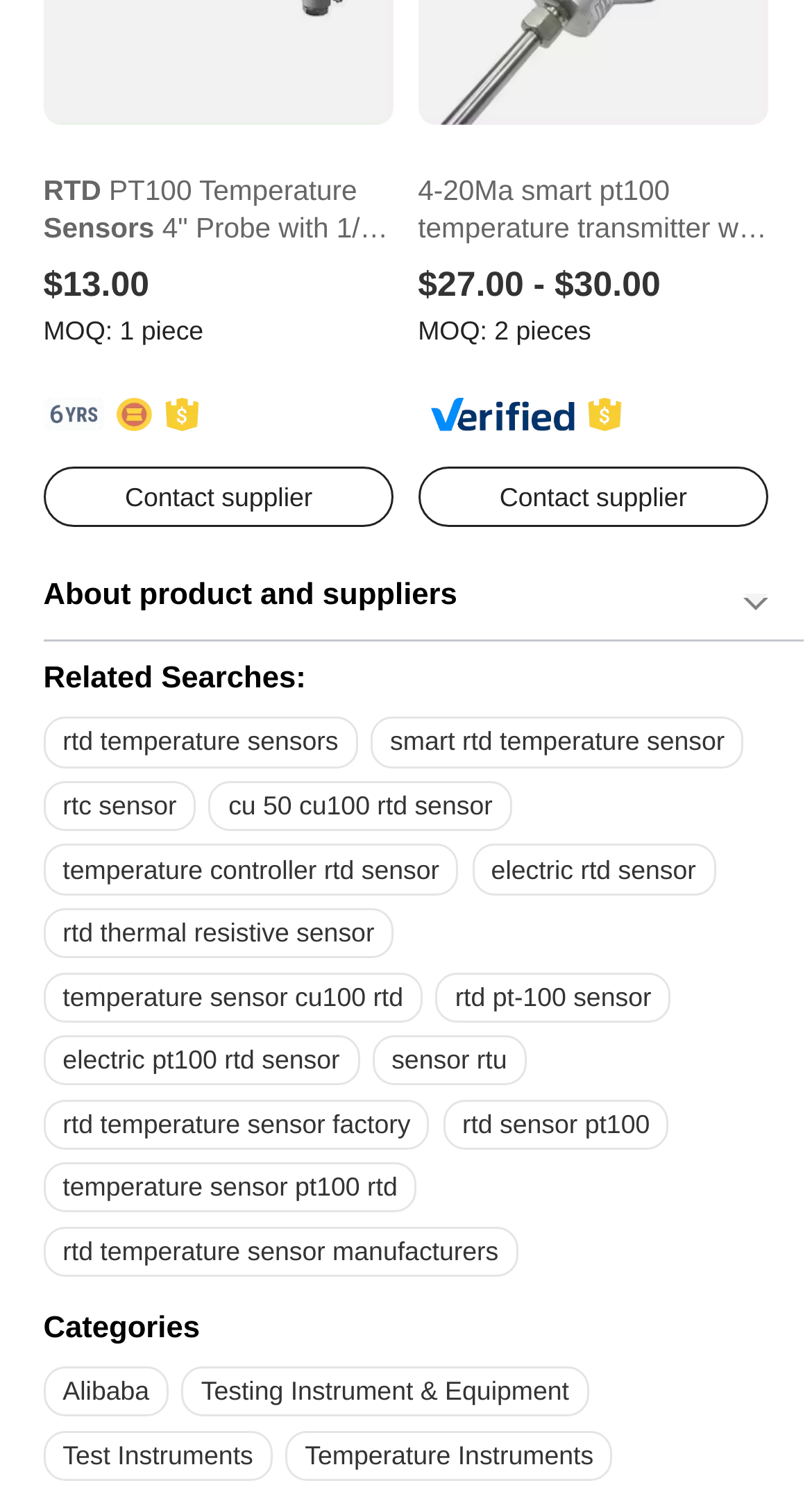Answer the question below with a single word or a brief phrase: 
How many images are there on this webpage?

5